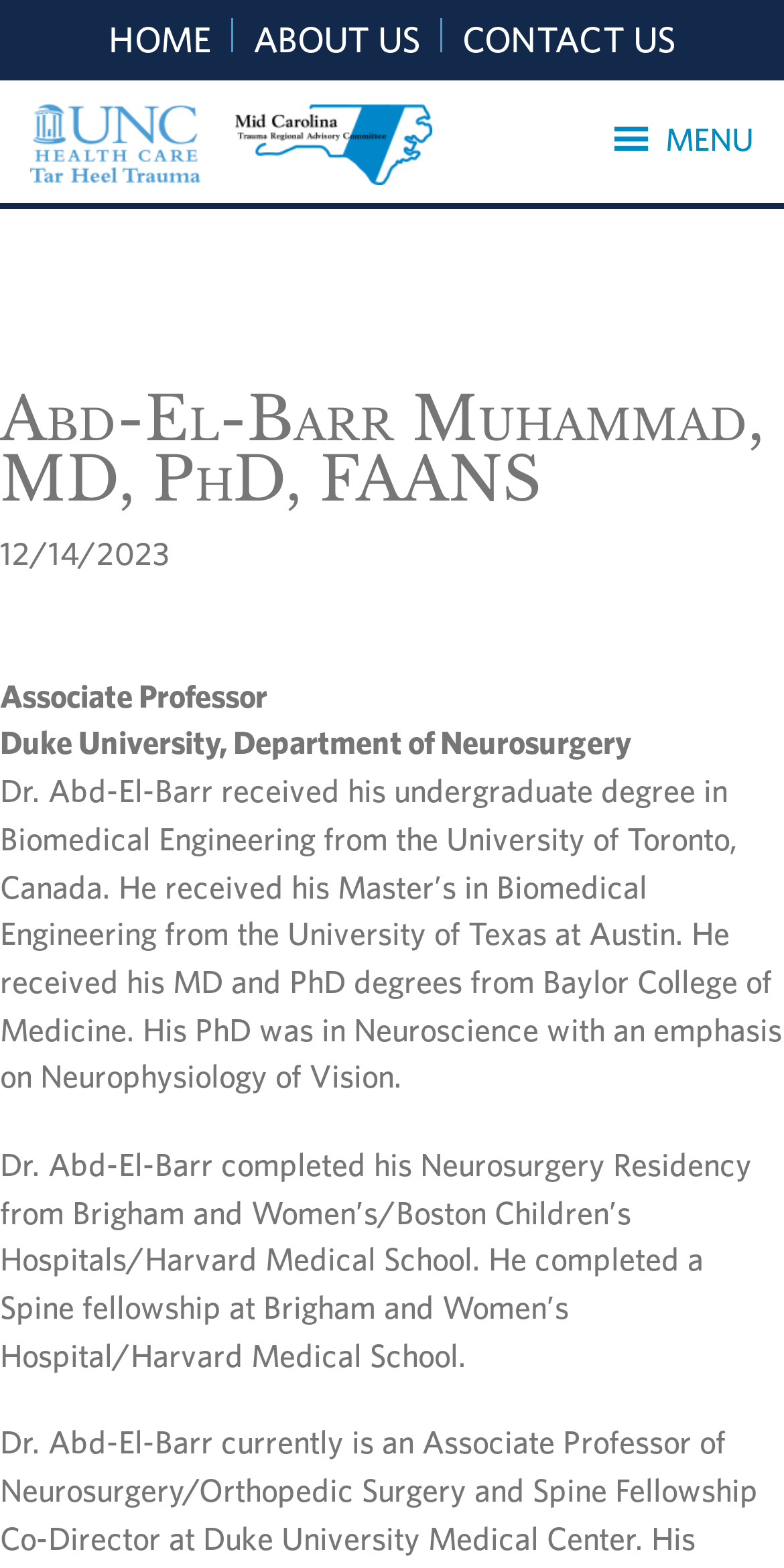Answer with a single word or phrase: 
Where did Dr. Abd-El-Barr receive his undergraduate degree?

University of Toronto